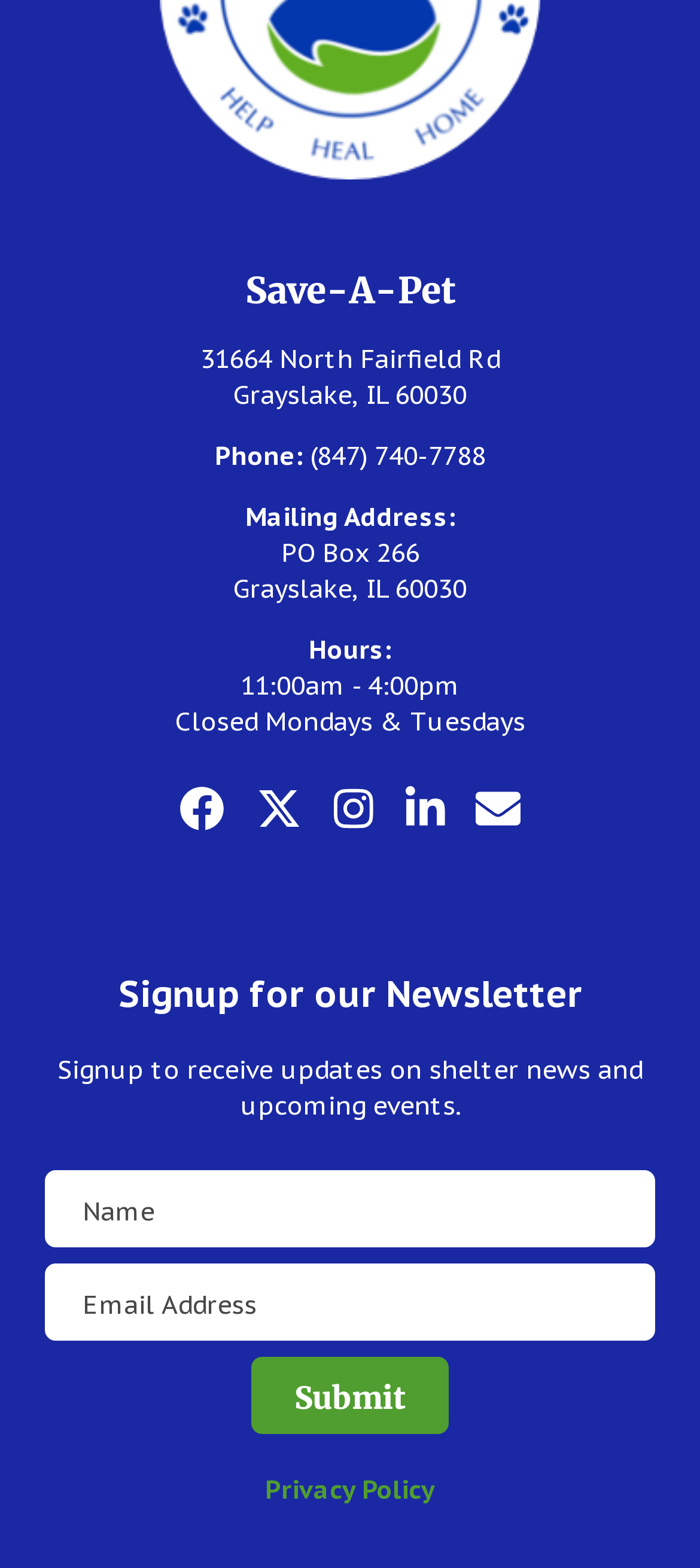What are the hours of operation for Save-A-Pet?
Answer with a single word or short phrase according to what you see in the image.

11:00am - 4:00pm